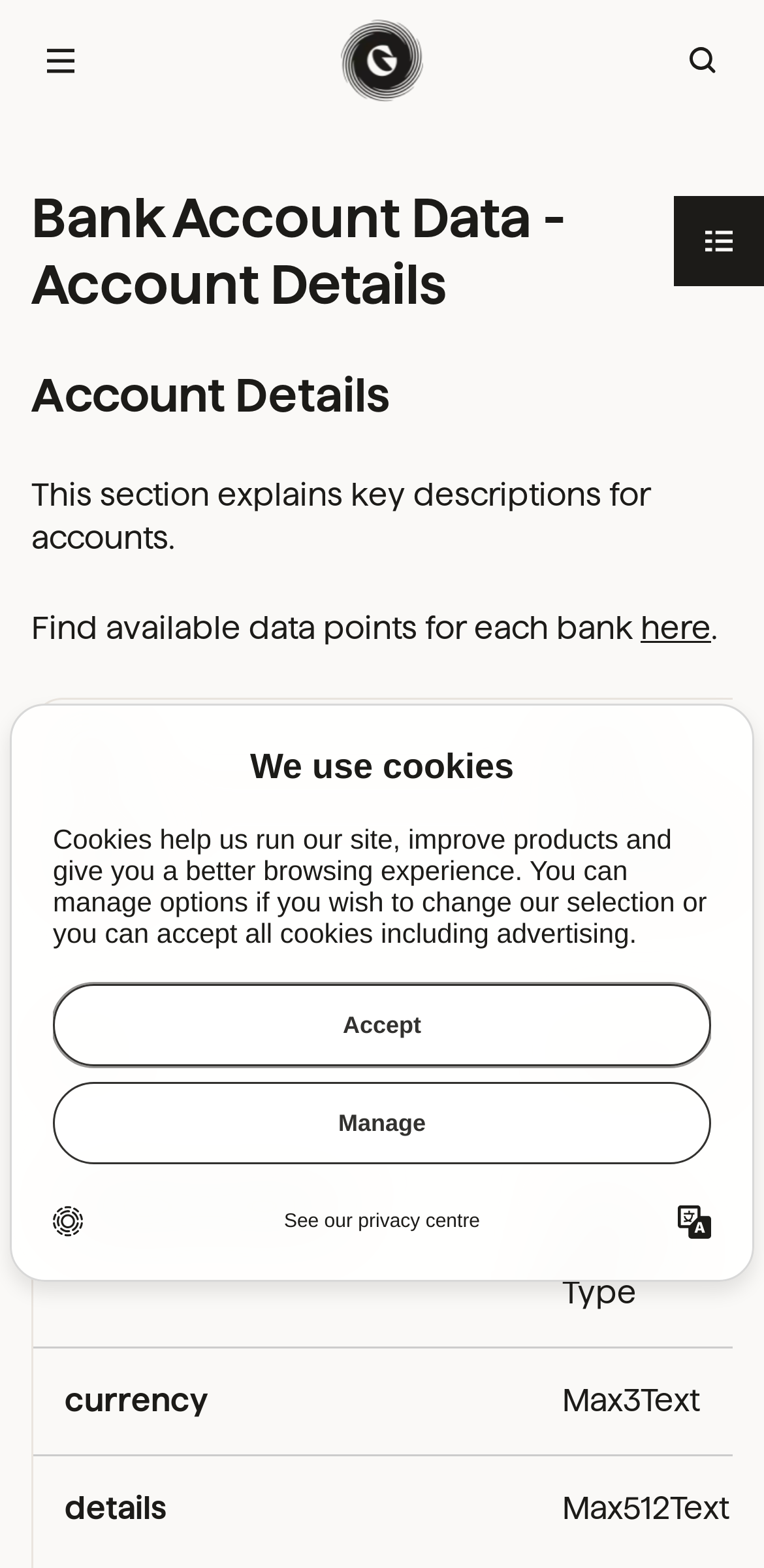Explain the webpage in detail, including its primary components.

The webpage is a reference documentation for the Bank Account Data API, specifically focusing on account details. At the top right corner, there is a "Table of content" button and a "Mobile menu" button at the top left corner. The page also features a "GC New Era Logo" image at the top center. 

Below the logo, there is a heading "Bank Account Data - Account Details" followed by a subheading "Account Details". The main content starts with a brief description of the section, explaining that it provides key descriptions for accounts and available data points for each bank. 

There is a table with column headers "KEY" and several grid cells containing data points such as "bban", "bic", "cashAccountType", and "currency". The table is located below the description.

At the bottom of the page, there is a dialog box titled "We use cookies" with a brief description of how cookies are used on the site. The dialog box has two buttons, "Accept" and "Manage", allowing users to manage their cookie options. Additionally, there are links to "Powered by Transcend" and "See our privacy centre" at the bottom of the page, along with a "Switch language" button at the bottom right corner.